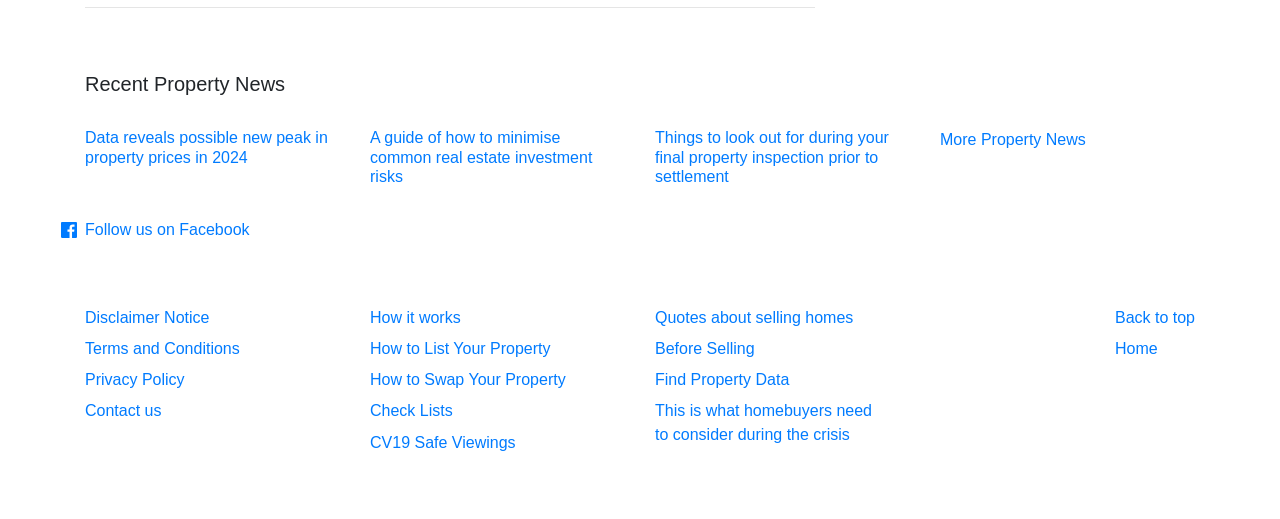Determine the coordinates of the bounding box that should be clicked to complete the instruction: "Learn about minimizing real estate investment risks". The coordinates should be represented by four float numbers between 0 and 1: [left, top, right, bottom].

[0.289, 0.247, 0.488, 0.358]